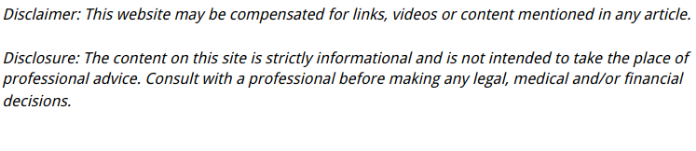Describe every important feature and element in the image comprehensively.

The image presents a disclaimer and disclosure statement from a website, emphasizing the nature of the site's content. The disclaimer notes that the website may receive compensation for links, videos, or other content presented within its articles. Meanwhile, the disclosure clarifies that the information provided is strictly for informational purposes and should not replace professional advice. It encourages readers to consult with a professional before making any legal, medical, or financial decisions. This statement seeks to inform users about potential biases in content and the importance of seeking professional guidance.